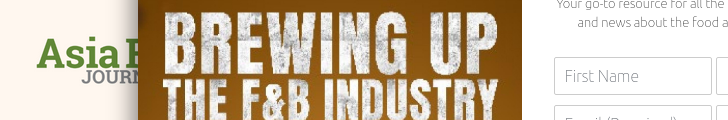Explain what the image portrays in a detailed manner.

The image features a bold graphic that captures attention with its striking text: "BREWING UP THE F&B INDUSTRY." The text is prominently displayed in an eye-catching, distressed font, set against a warm, textured background that evokes a sense of innovation and activity. This visual aligns with the theme of progress and transformation in the food and beverage sector, resonating with the audience's interest in industry trends and insights. The overall design conveys a message of dynamic growth within the industry, making it relevant to readers eager for the latest developments and innovations. Above the image, the "Asia Food Journal" branding reinforces the context, positioning it as a valuable resource for industry professionals.